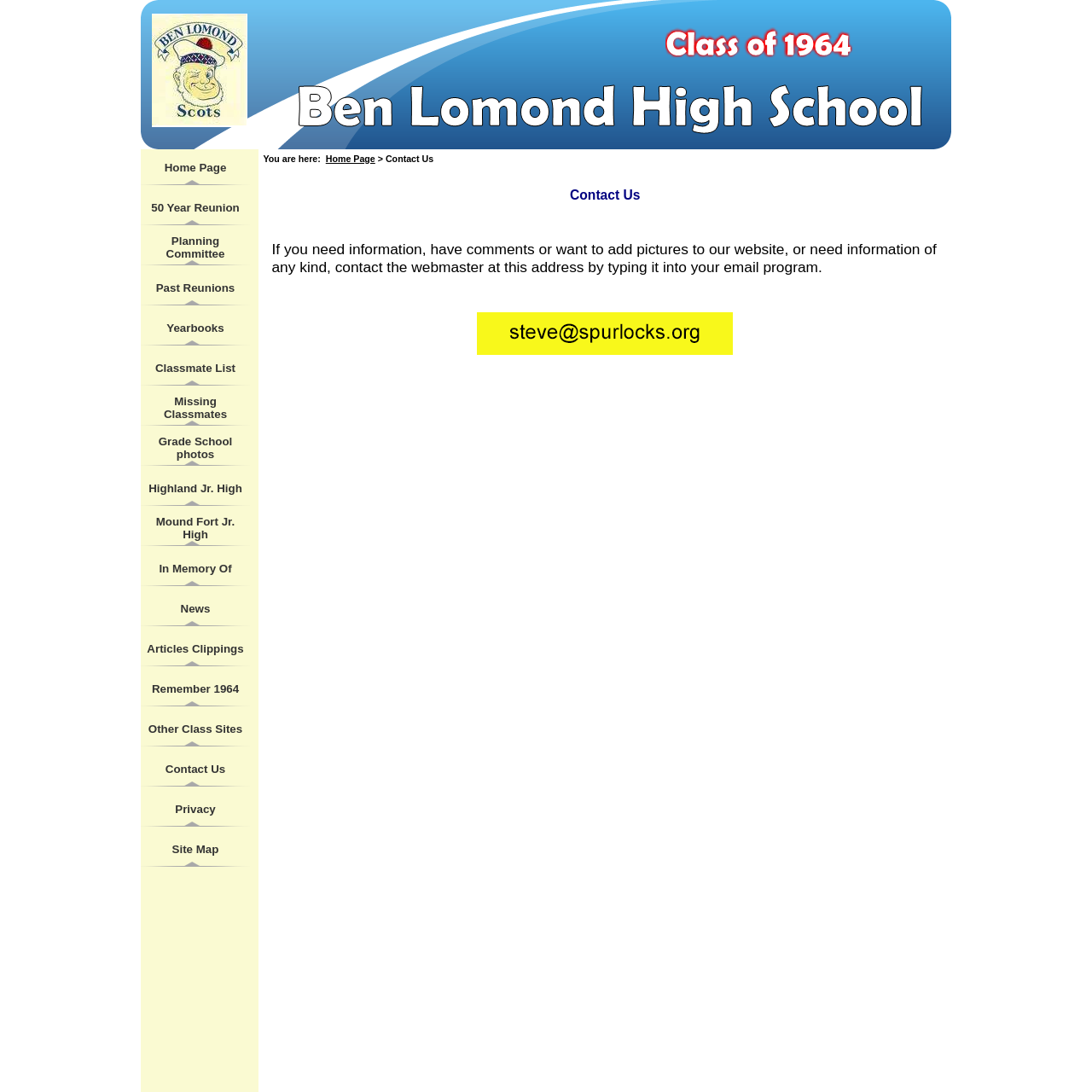Please find the bounding box coordinates of the element that must be clicked to perform the given instruction: "go to Planning Committee". The coordinates should be four float numbers from 0 to 1, i.e., [left, top, right, bottom].

[0.129, 0.215, 0.229, 0.238]